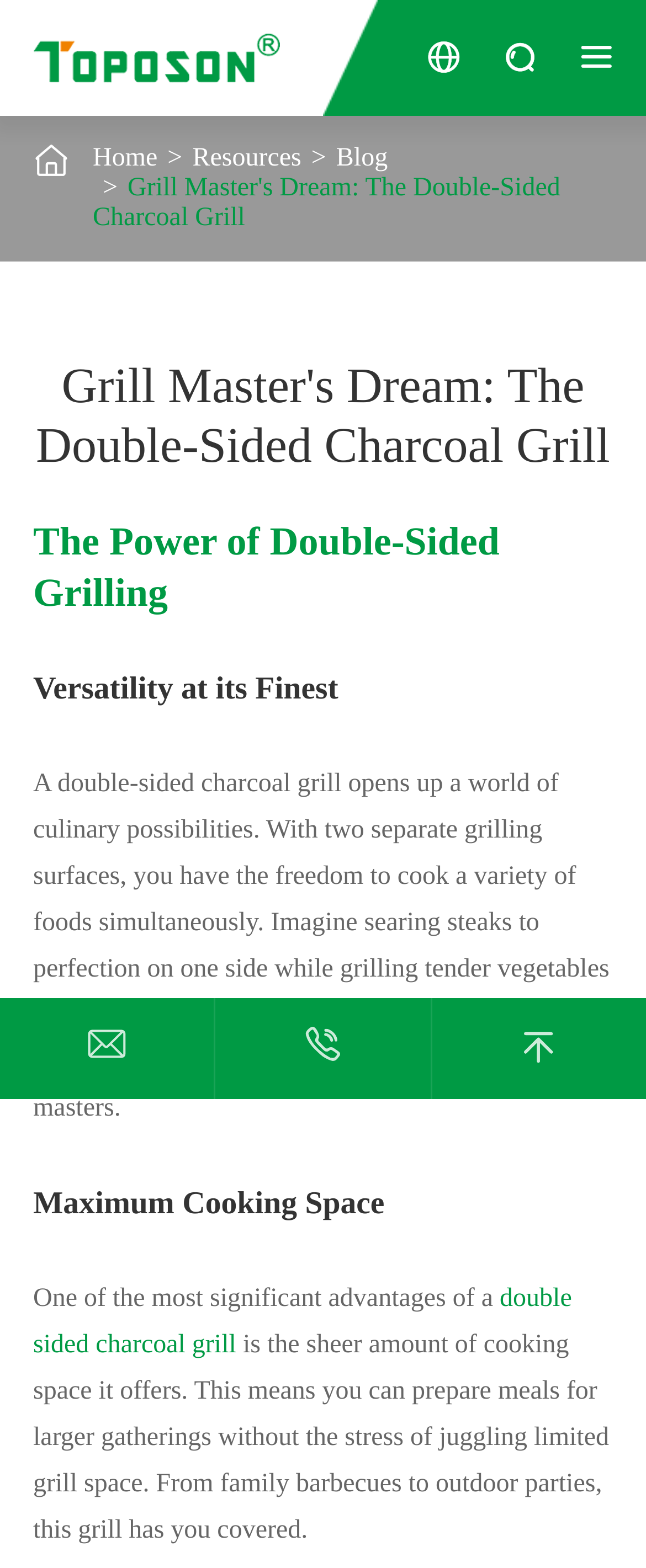What is the company name of the grill manufacturer?
Refer to the screenshot and answer in one word or phrase.

Toposon Hardware Technology Company Limited.